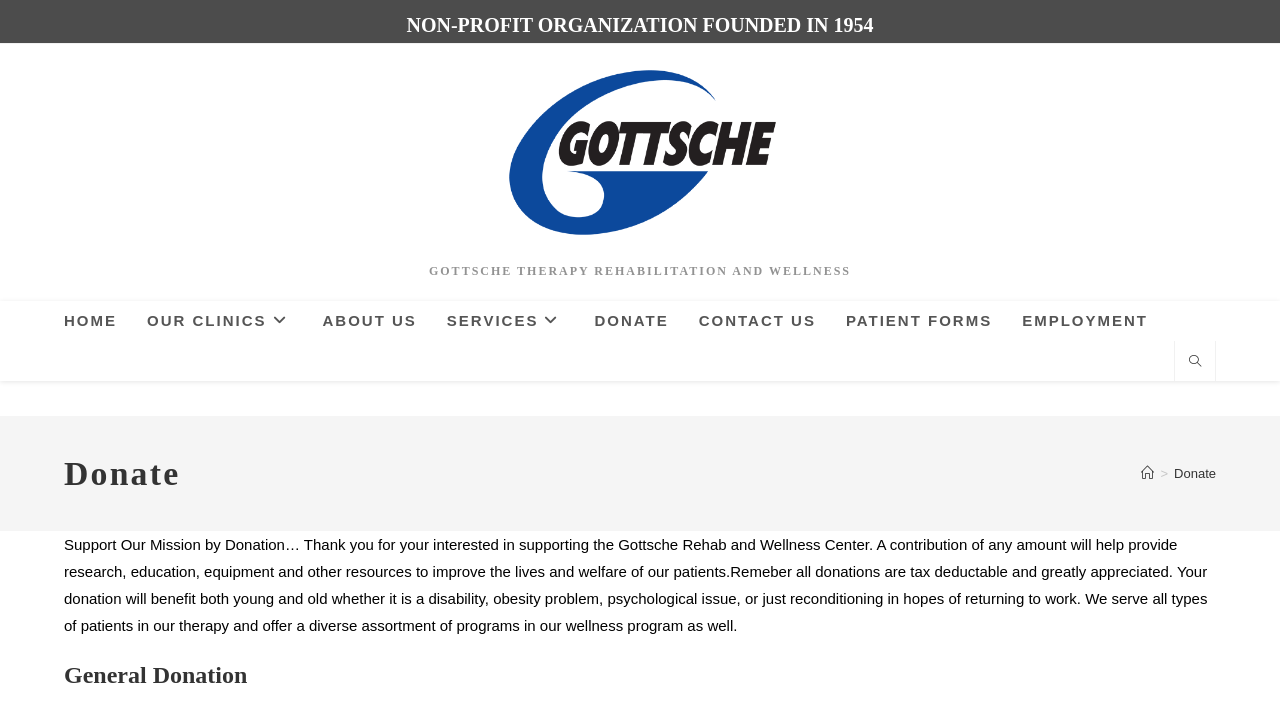Please specify the coordinates of the bounding box for the element that should be clicked to carry out this instruction: "Click on the 'HOME' link". The coordinates must be four float numbers between 0 and 1, formatted as [left, top, right, bottom].

[0.038, 0.423, 0.103, 0.479]